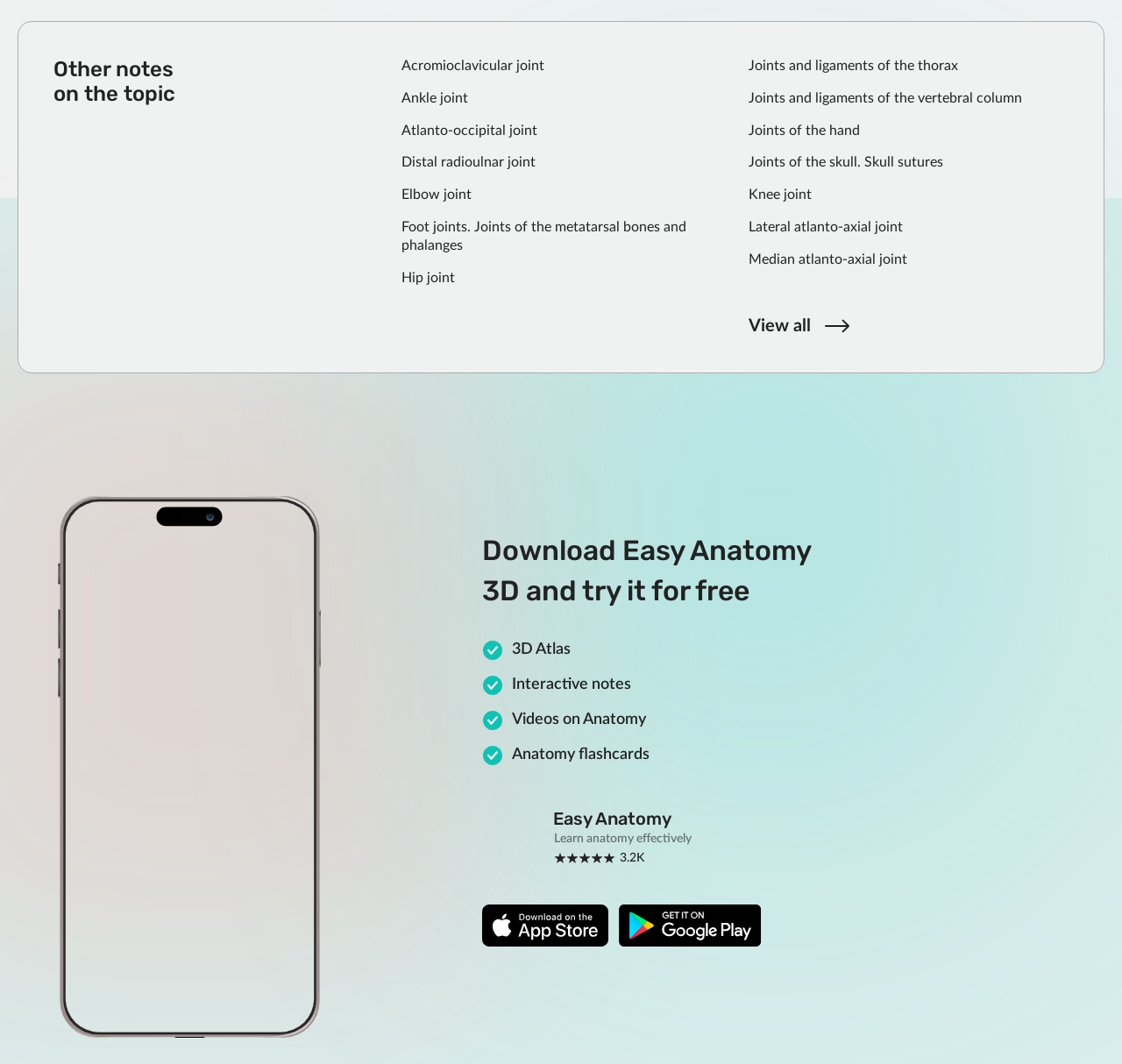Locate the bounding box coordinates of the clickable region to complete the following instruction: "Click on the 'Acromioclavicular joint' link."

[0.358, 0.054, 0.485, 0.071]